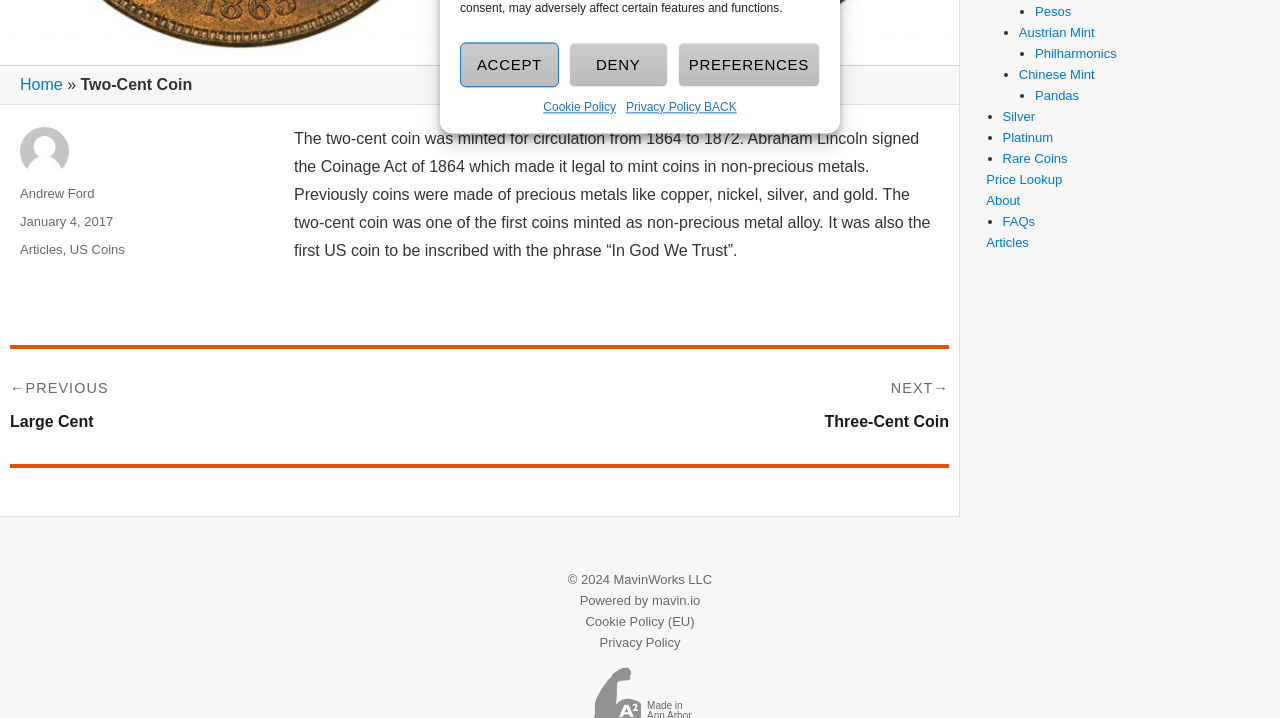Identify the bounding box for the UI element described as: "Cookie Policy". Ensure the coordinates are four float numbers between 0 and 1, formatted as [left, top, right, bottom].

[0.424, 0.136, 0.481, 0.165]